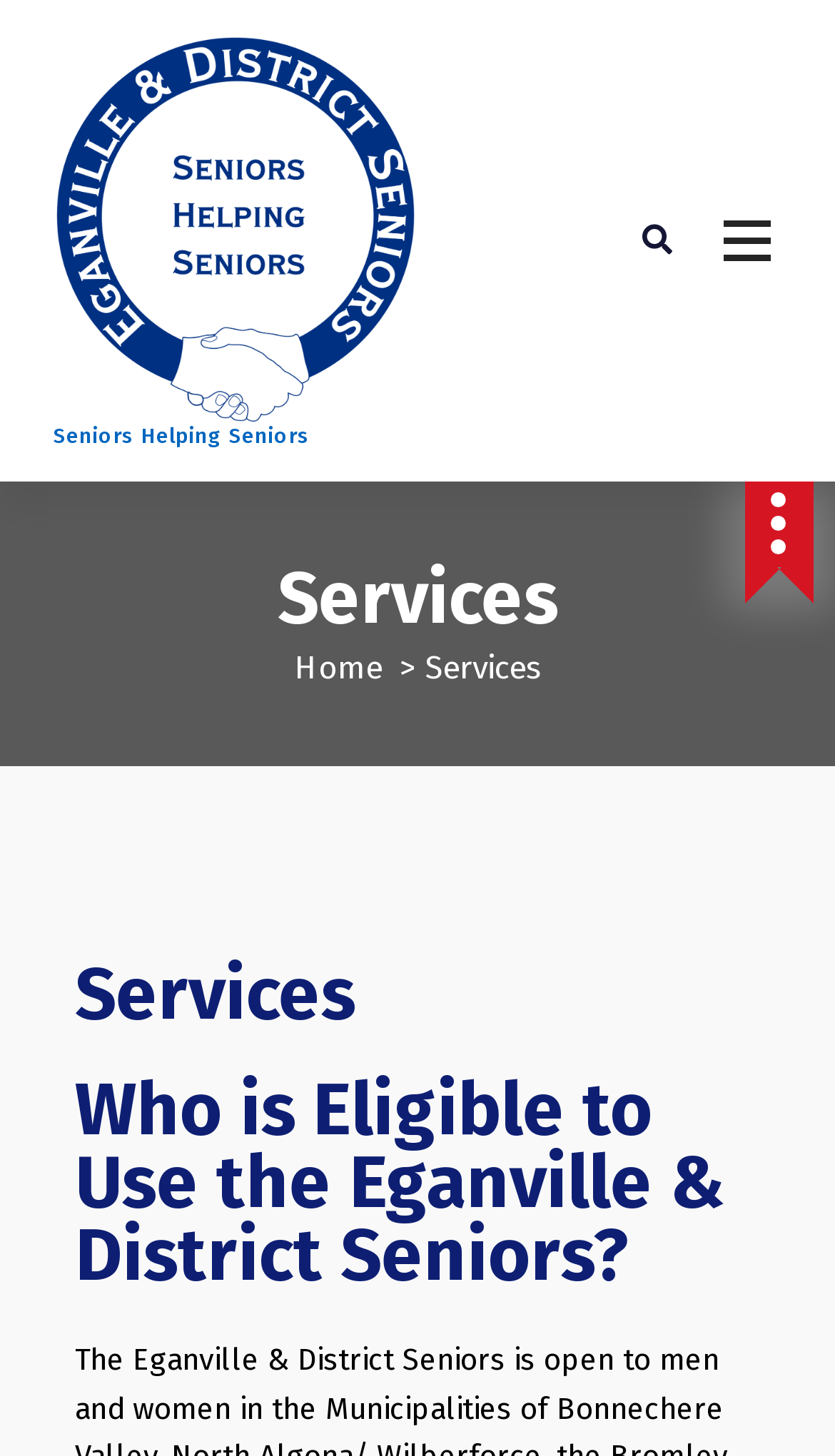Provide a short answer to the following question with just one word or phrase: What is the text above the first heading?

Seniors Helping Seniors